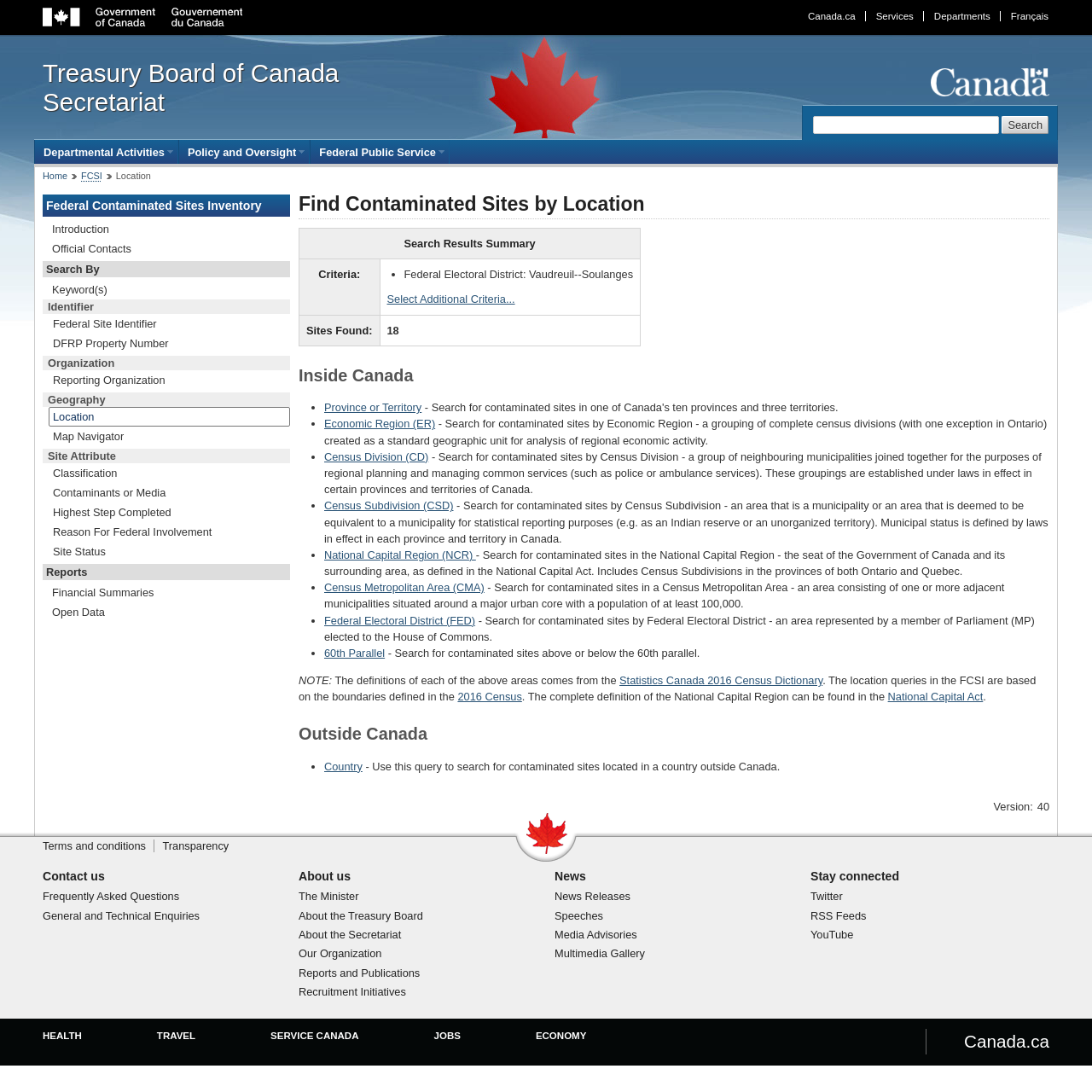Using the details from the image, please elaborate on the following question: What is the definition of a Census Metropolitan Area?

The definition of a Census Metropolitan Area can be found in the list of search options under the 'Inside Canada' heading, where it says '- Search for contaminated sites in a Census Metropolitan Area - an area consisting of one or more adjacent municipalities situated around a major urban core with a population of at least 100,000'.